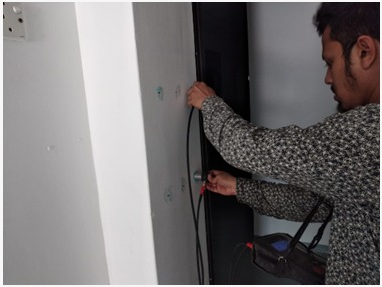Describe all significant details and elements found in the image.

The image depicts a technician conducting a concrete test, specifically focused on assessing structural integrity. He is seen connecting equipment to a wall, which suggests a non-destructive testing method. This technique is vital in civil engineering to evaluate concrete without damaging the structure, ensuring safety and durability. The environment appears to be a concrete facility or construction site where such evaluations are common. This procedure is likely related to the semi-destructive concrete tests, such as the Rebound Hammer Test, used in the industry to measure compressive strength and analyze materials used in construction projects.